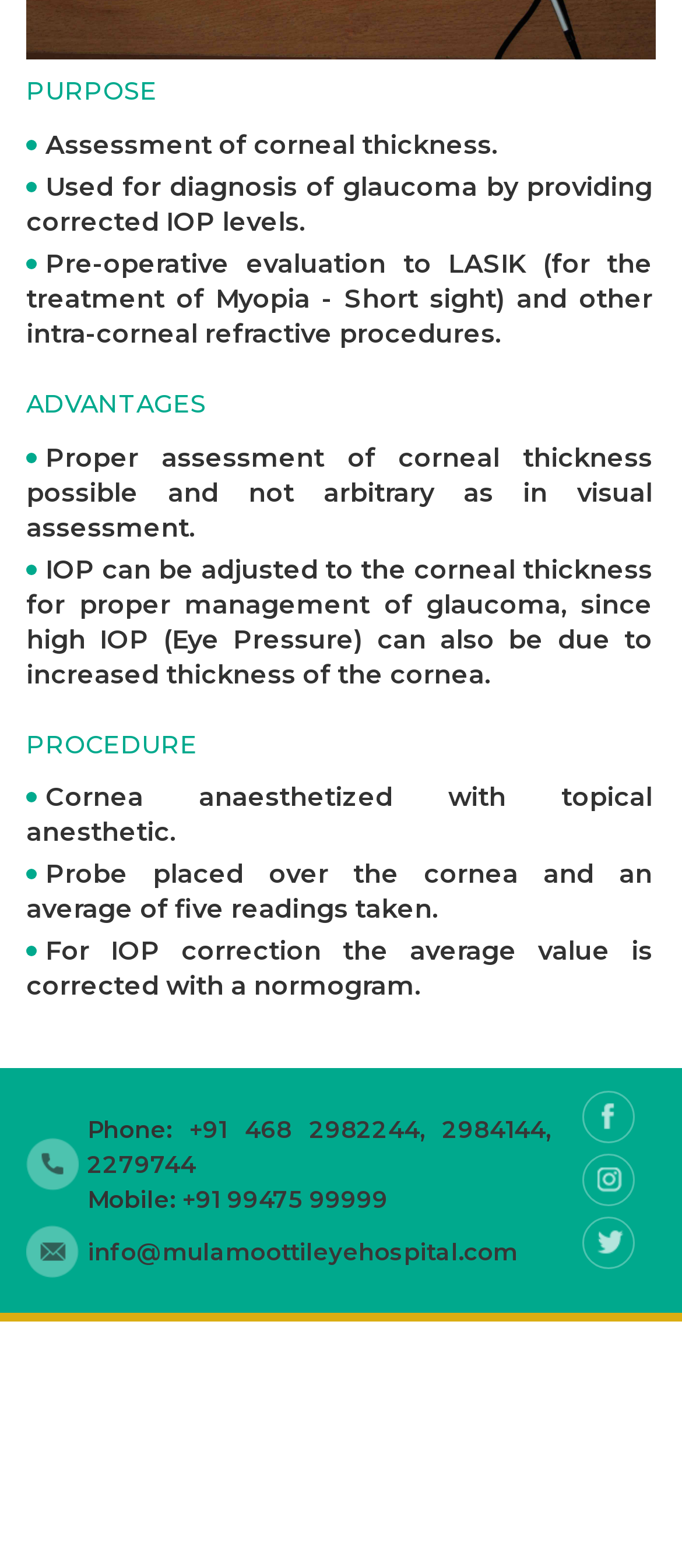Find the bounding box coordinates for the element described here: "+91 99475 99999".

[0.267, 0.756, 0.569, 0.774]